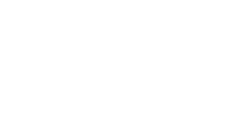Please answer the following question using a single word or phrase: 
What does the logo of the Hill Country Photography Club symbolize?

Commitment to photography and community collaboration